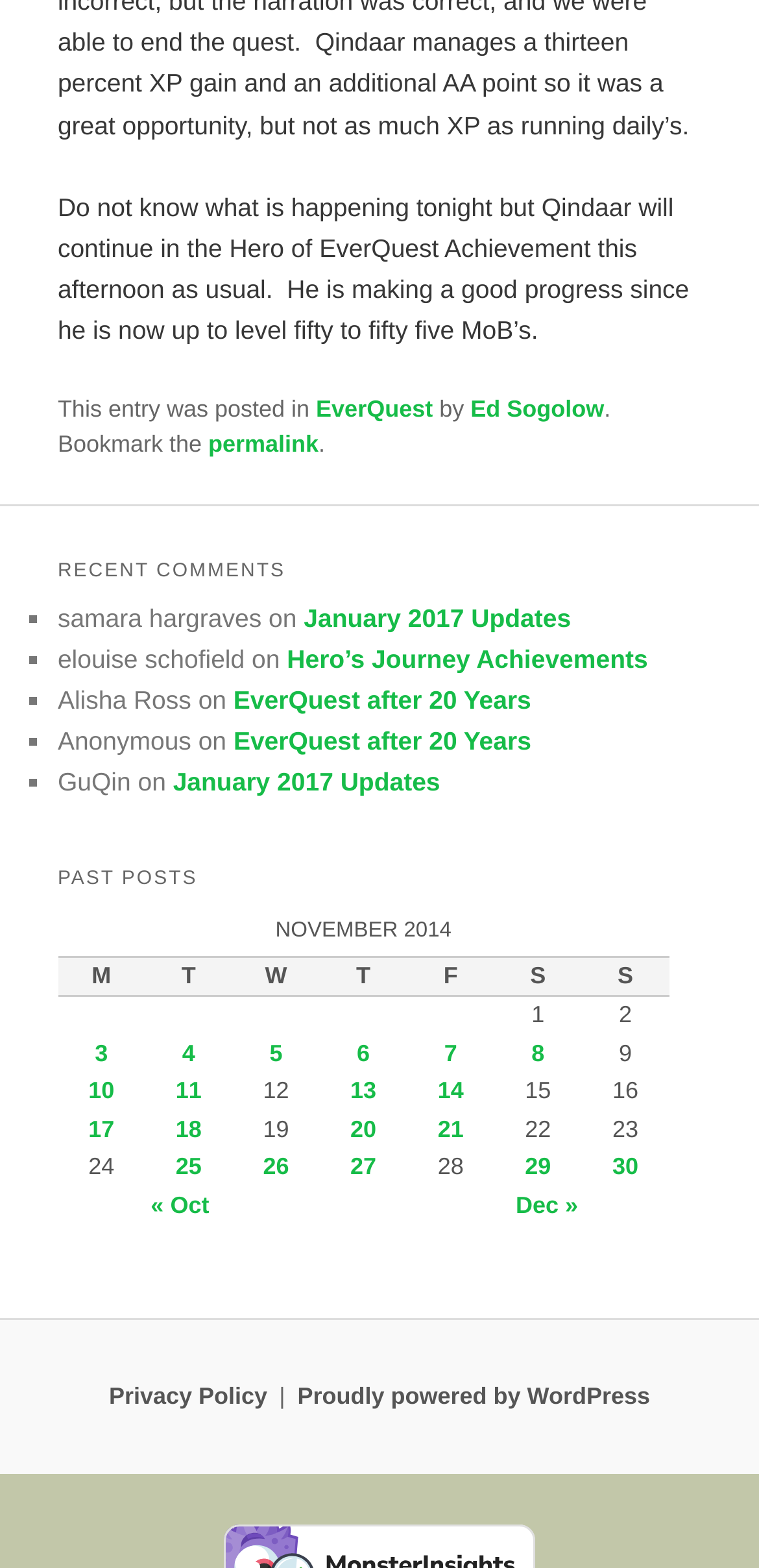Please determine the bounding box coordinates for the element that should be clicked to follow these instructions: "view post by Ed Sogolow".

[0.62, 0.253, 0.796, 0.27]